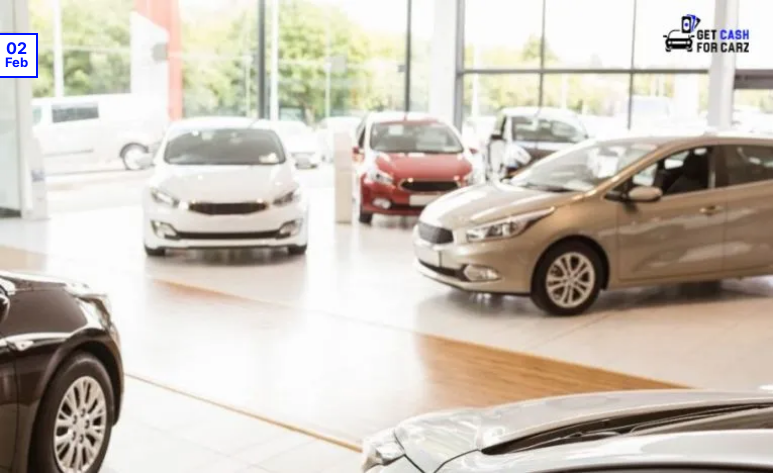What is the date displayed in the upper left corner? Using the information from the screenshot, answer with a single word or phrase.

02 Feb